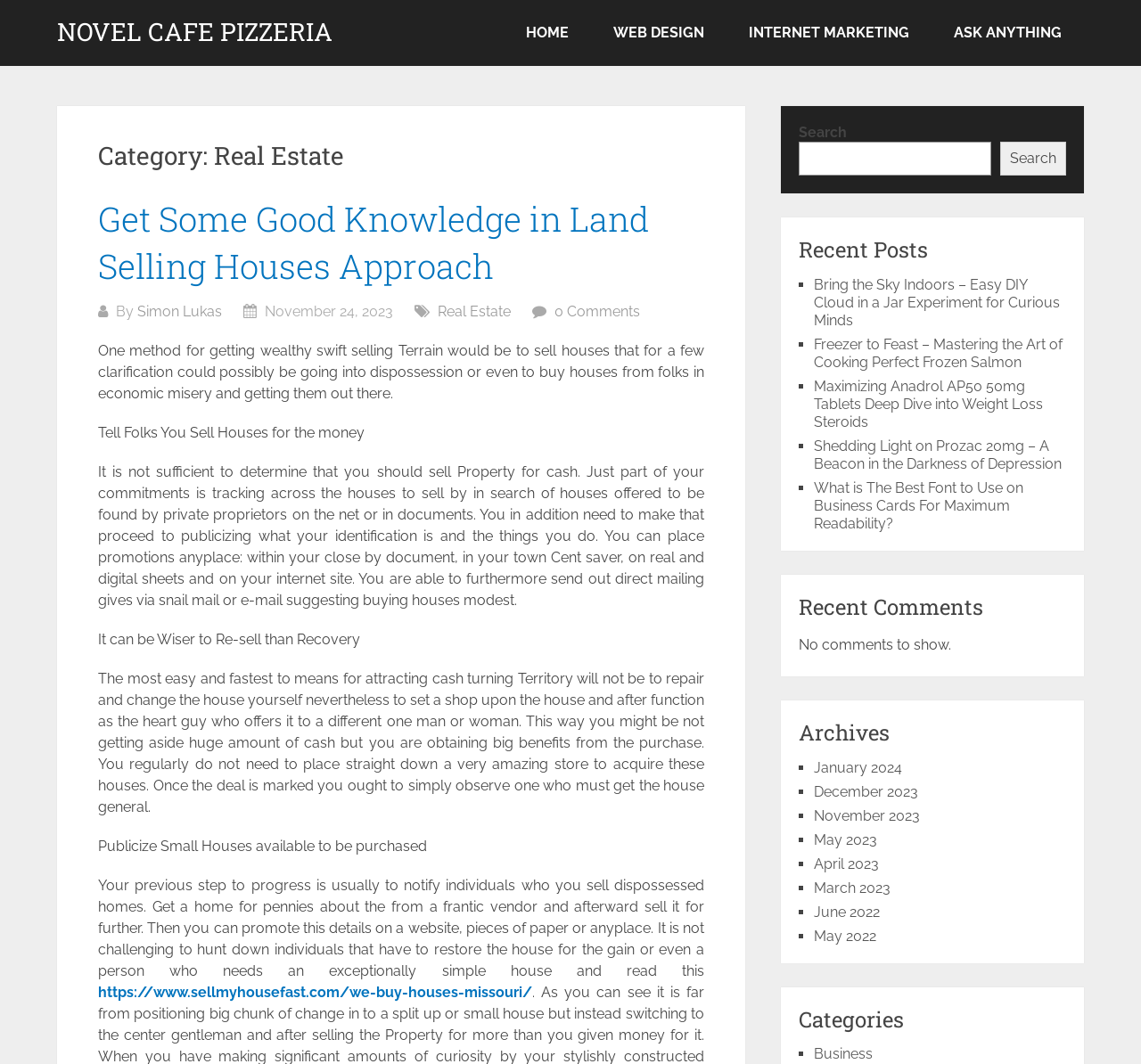Who is the author of the blog post? Please answer the question using a single word or phrase based on the image.

Simon Lukas